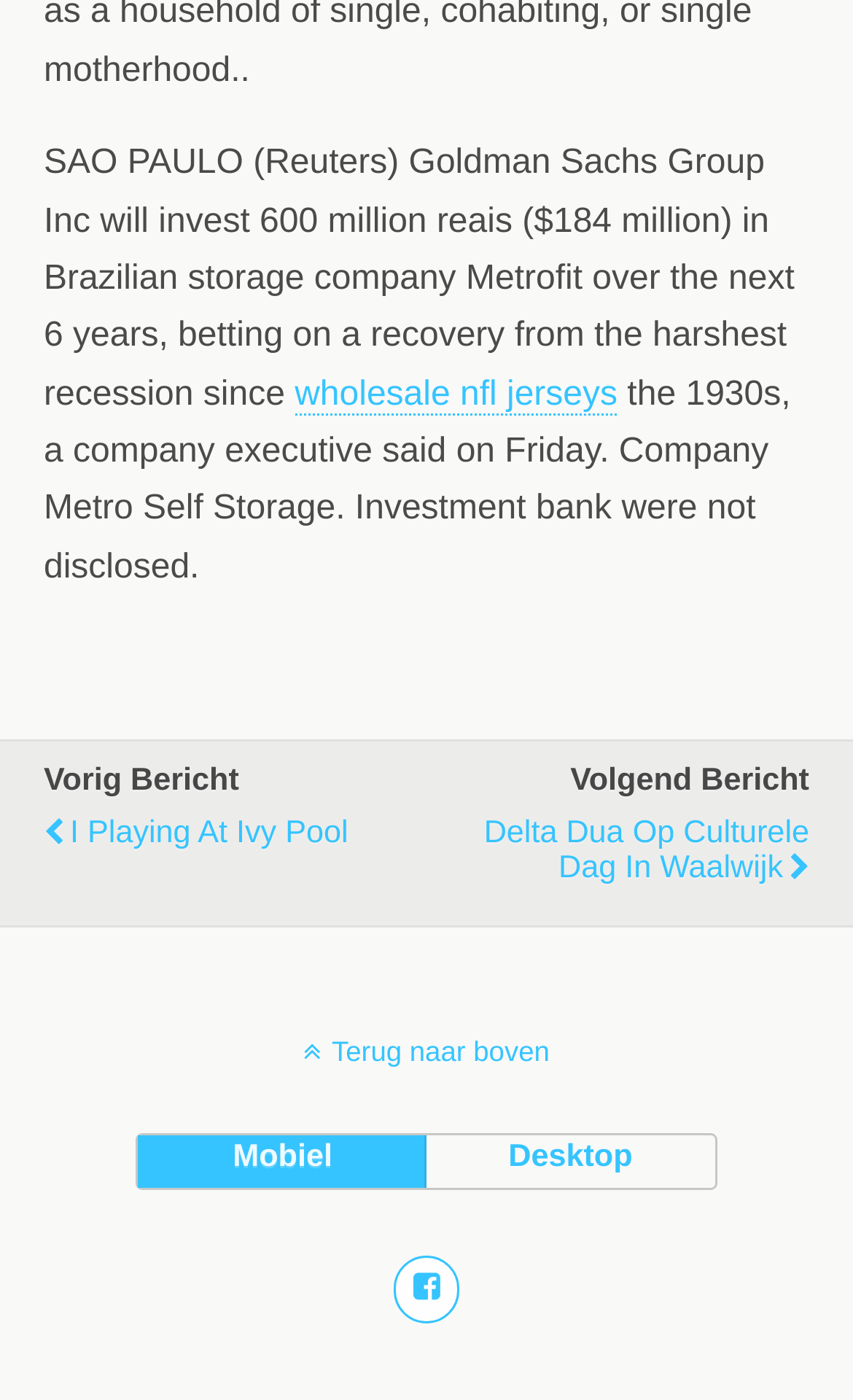What are the two options for viewing the webpage?
Please provide a single word or phrase as your answer based on the screenshot.

Mobiel and Desktop